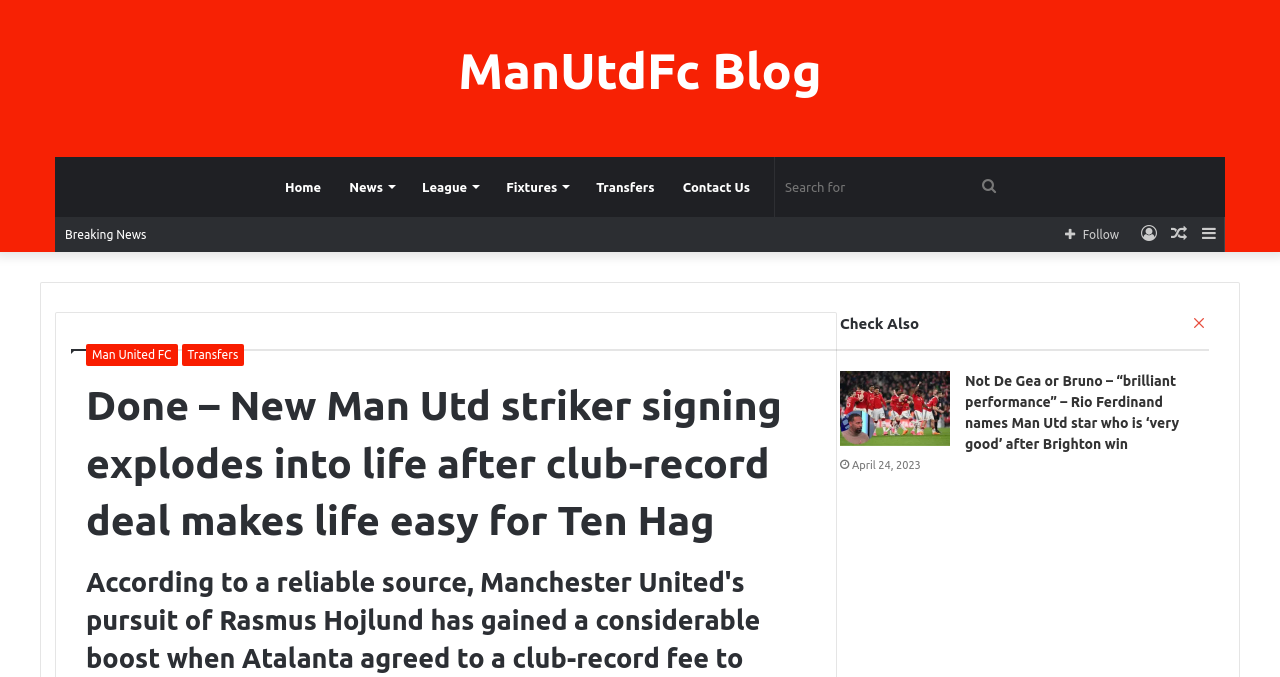Locate the bounding box coordinates of the element I should click to achieve the following instruction: "Read about 'Teaching children ethics'".

None